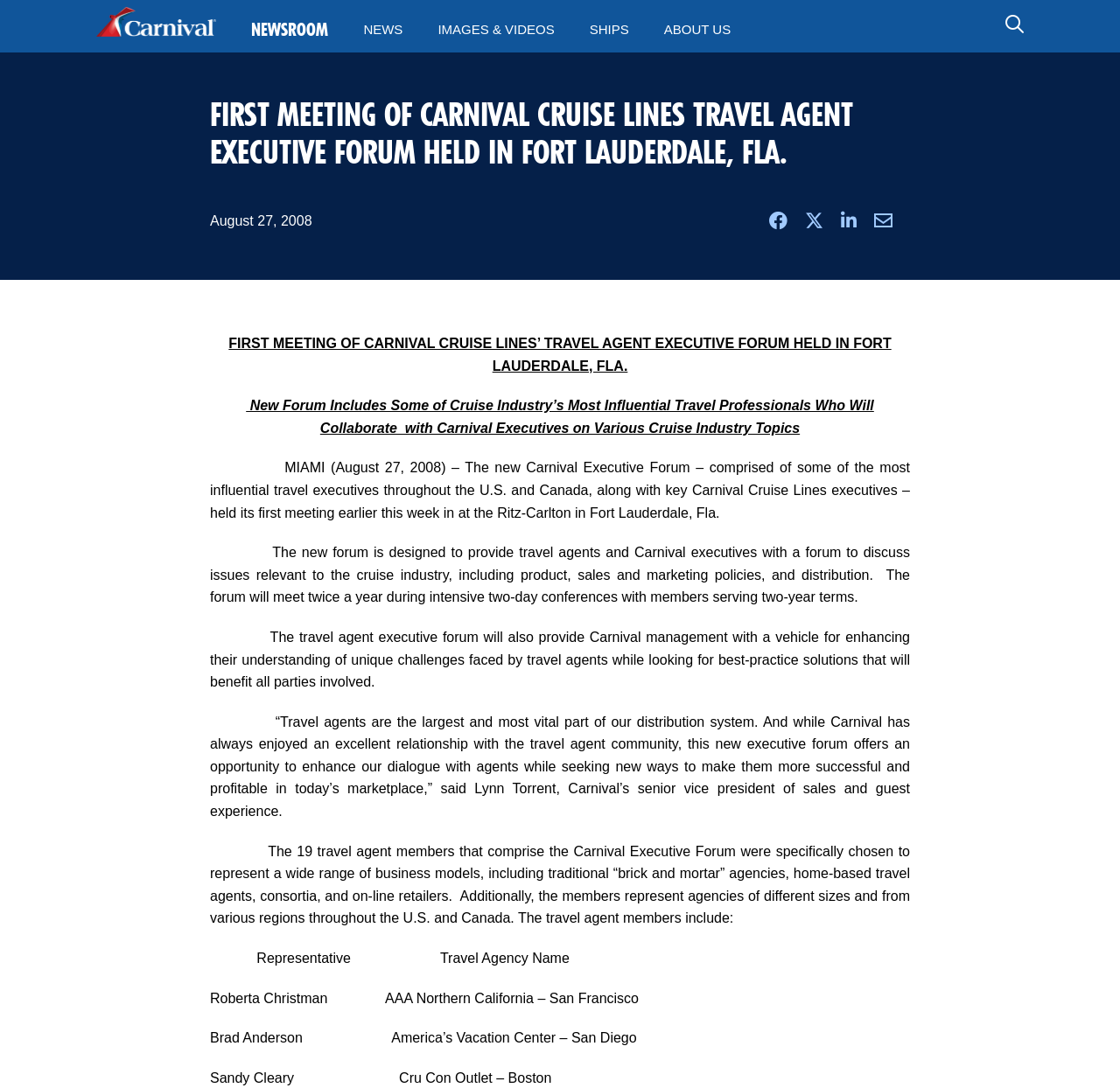How often will the Carnival Executive Forum meet?
Please answer the question with as much detail and depth as you can.

The article mentions that the forum will meet twice a year during intensive two-day conferences, indicating the frequency of the meetings.